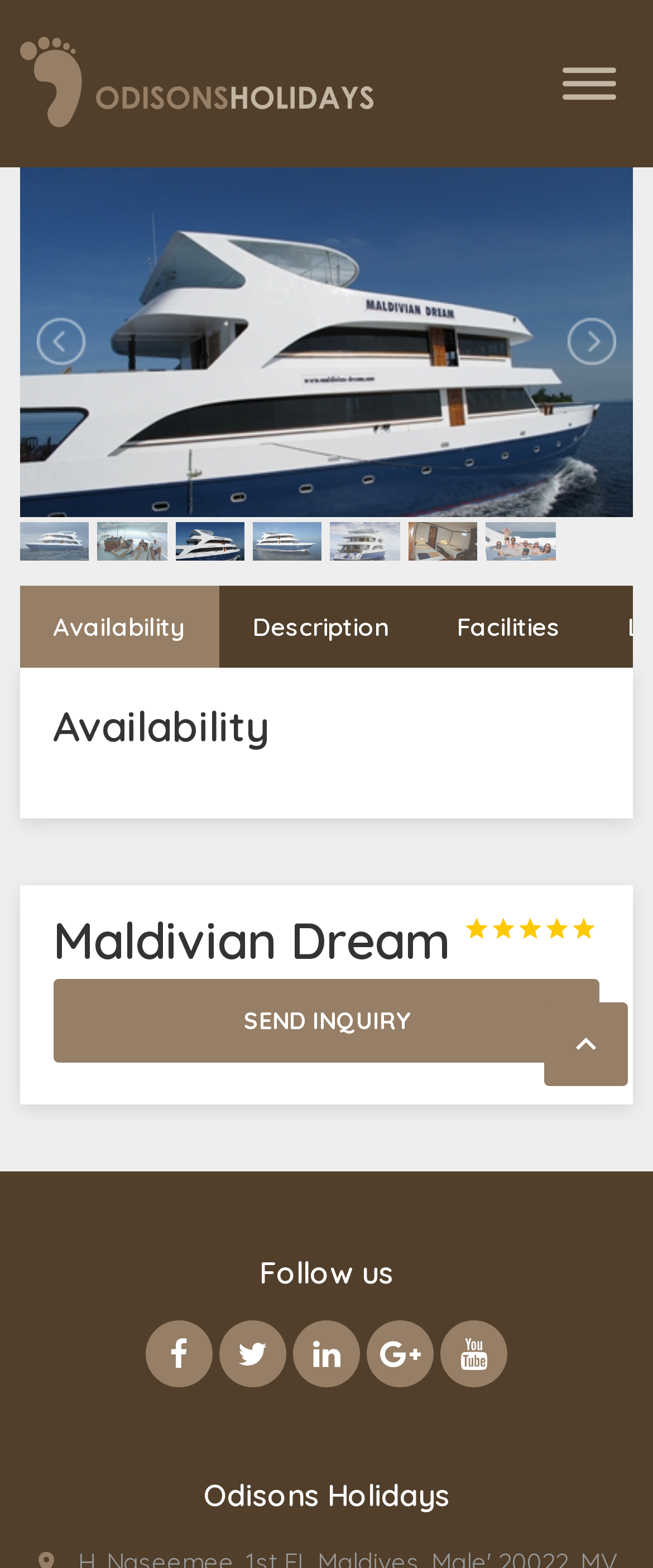Identify the bounding box coordinates of the region I need to click to complete this instruction: "Go to Alliance Members page".

None